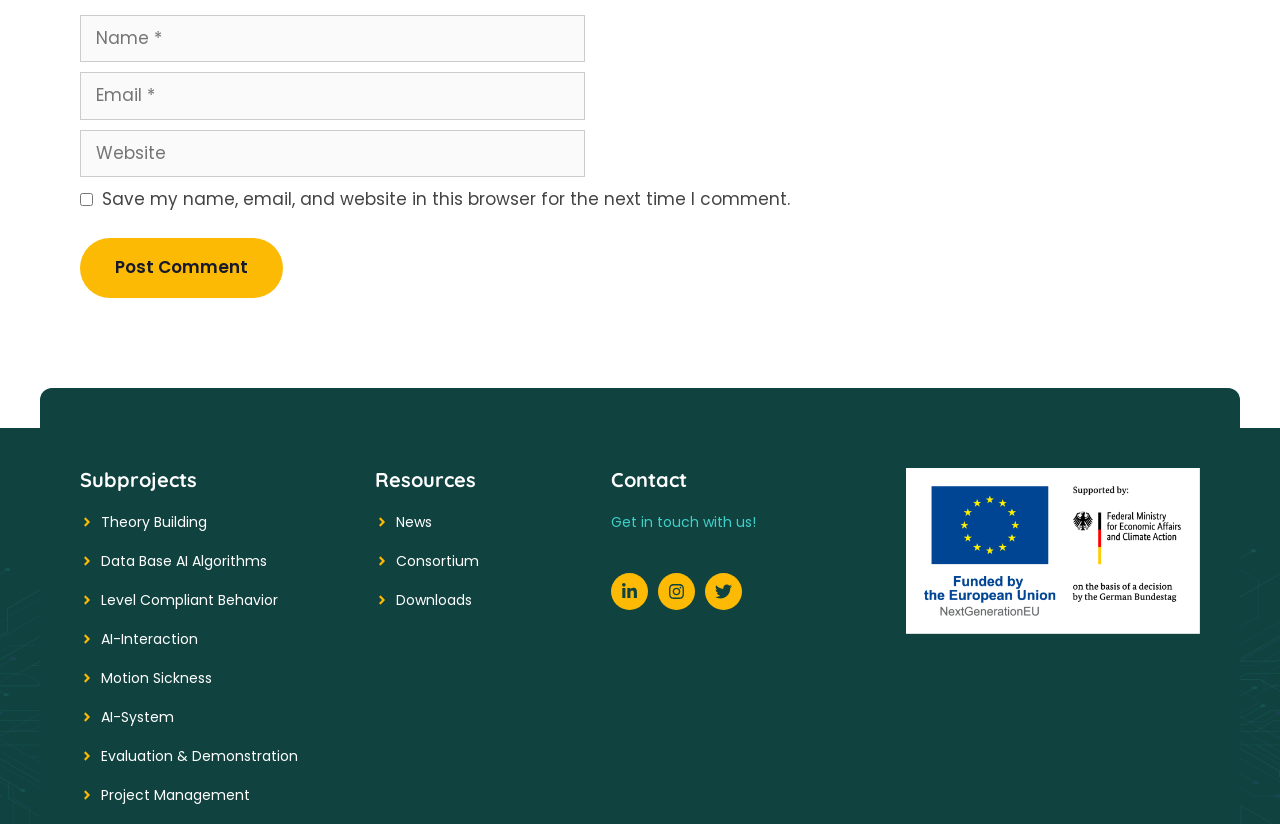Use the details in the image to answer the question thoroughly: 
What is the section below 'Subprojects'?

The section below 'Subprojects' is labeled 'Resources' and contains links to 'News', 'Consortium', and 'Downloads'.